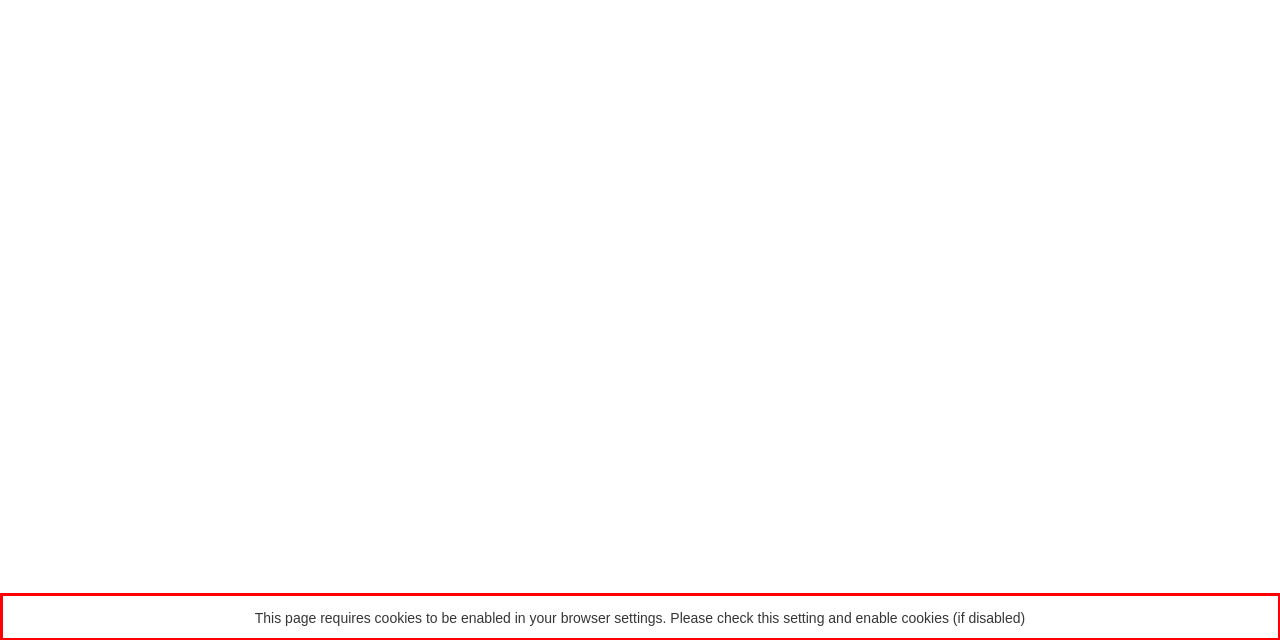Analyze the screenshot of the webpage that features a red bounding box and recognize the text content enclosed within this red bounding box.

This page requires cookies to be enabled in your browser settings. Please check this setting and enable cookies (if disabled)